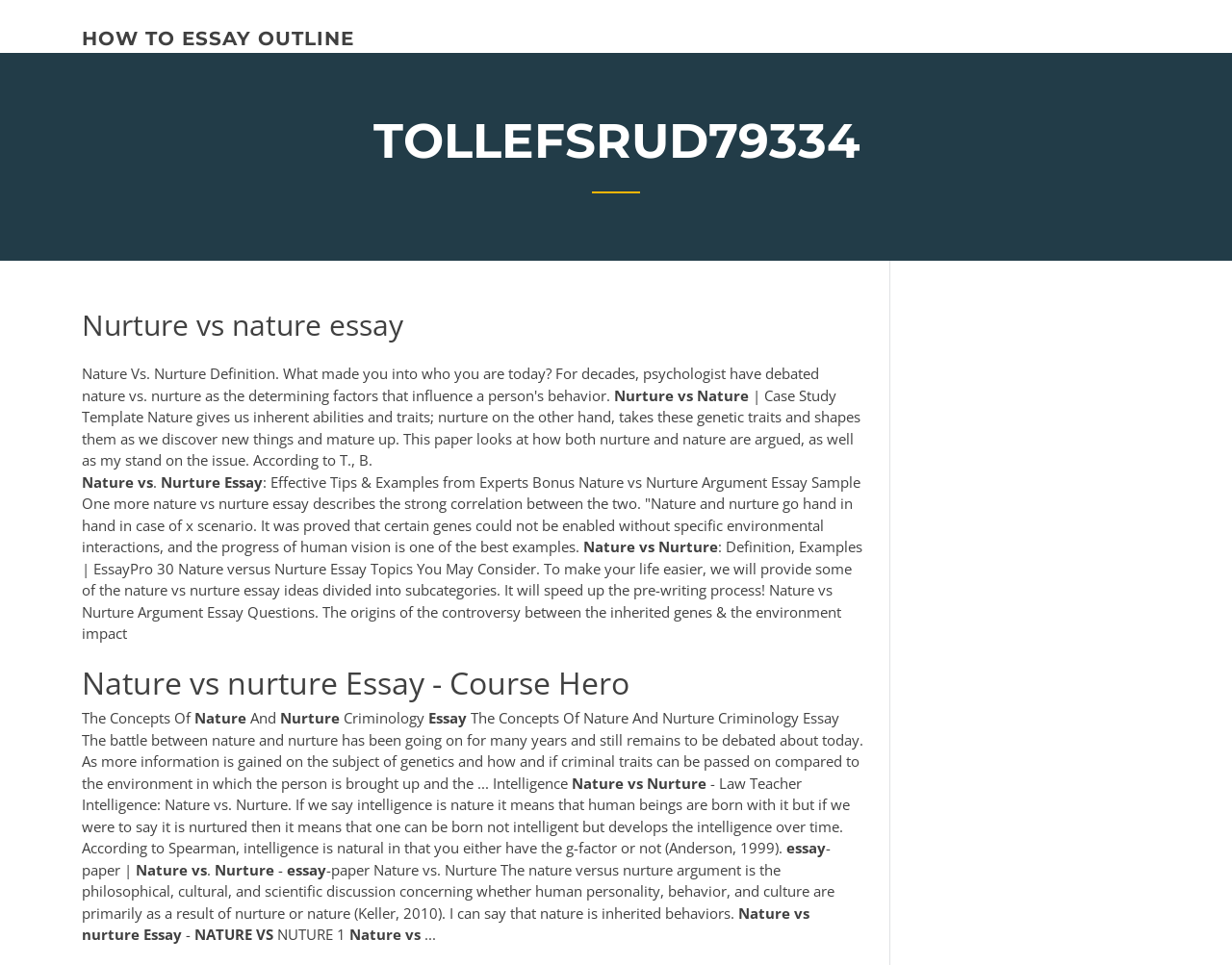Using a single word or phrase, answer the following question: 
What is the relationship between nature and nurture according to the webpage?

Interdependent